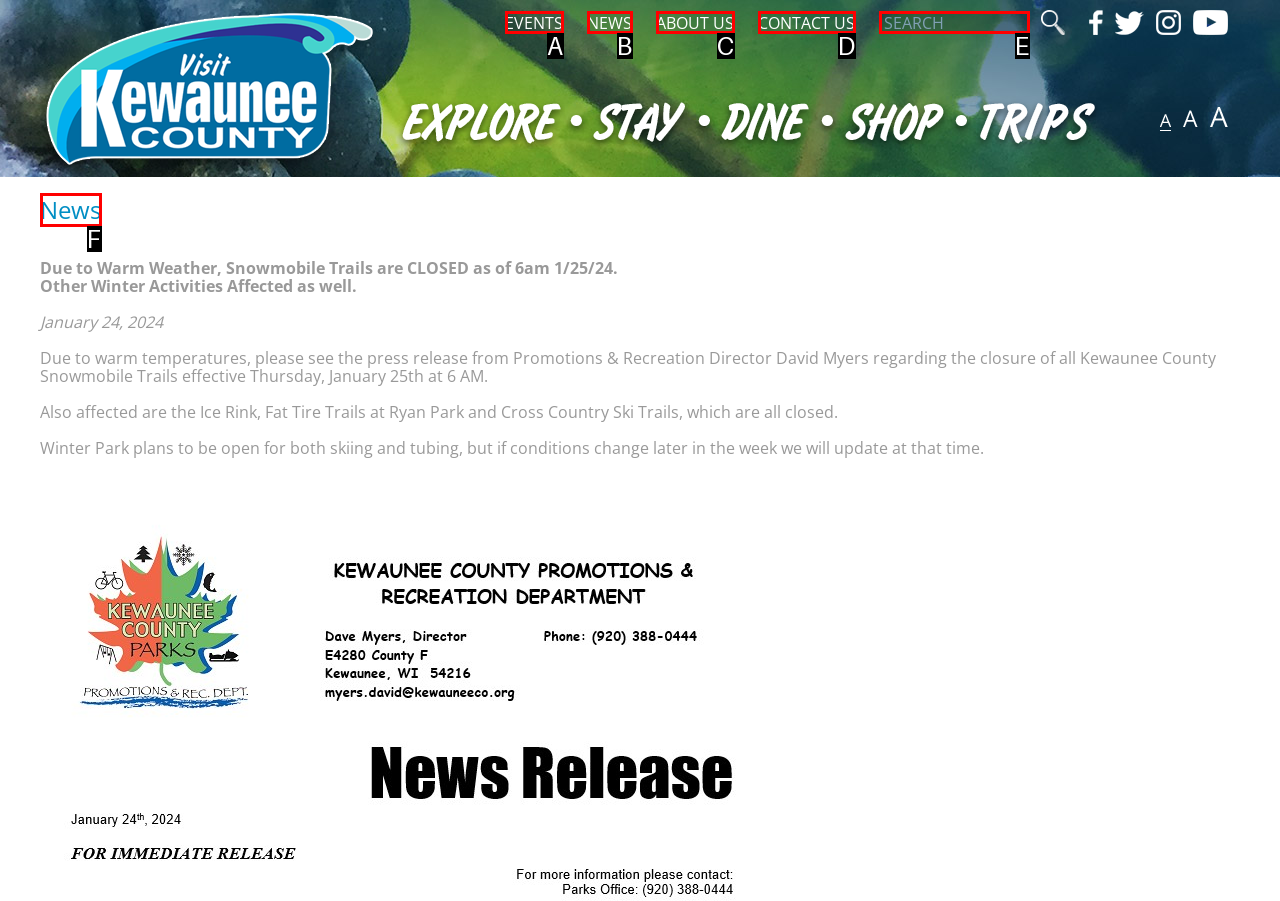Select the option that corresponds to the description: NEWS
Respond with the letter of the matching choice from the options provided.

B